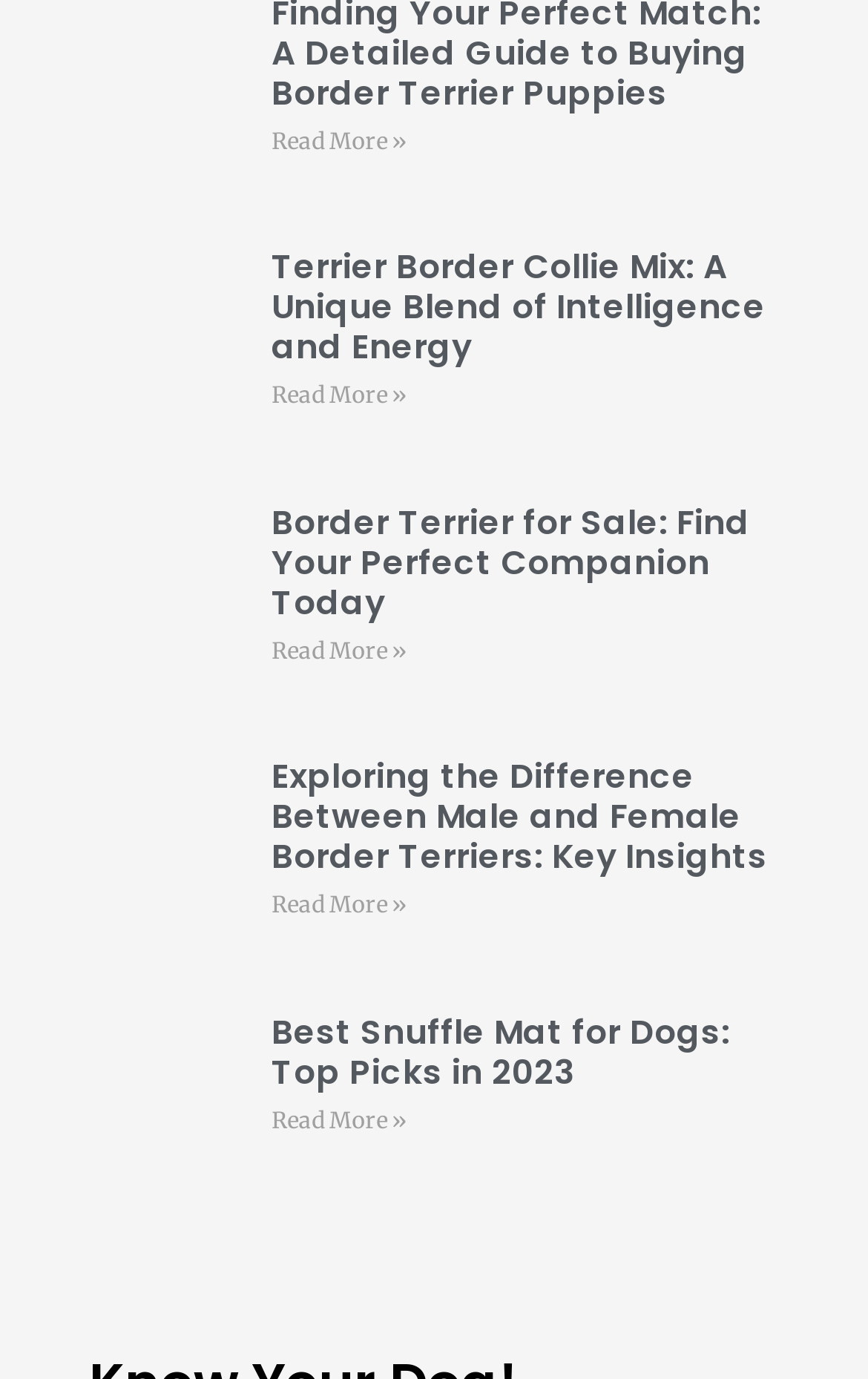Please find the bounding box coordinates of the clickable region needed to complete the following instruction: "Explore the difference between Male and Female Border Terriers". The bounding box coordinates must consist of four float numbers between 0 and 1, i.e., [left, top, right, bottom].

[0.313, 0.549, 0.897, 0.637]